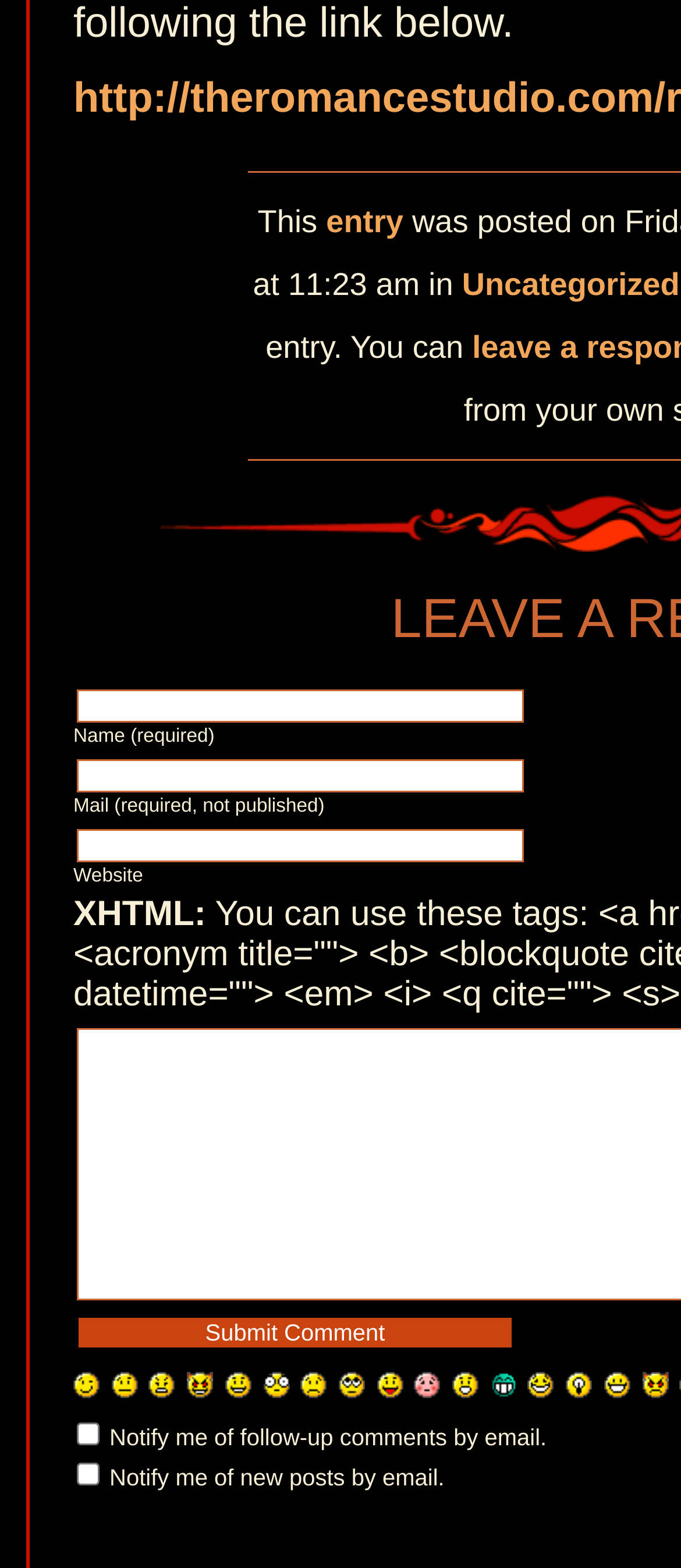Please identify the bounding box coordinates of the area that needs to be clicked to follow this instruction: "Follow us on LinkedIn".

None